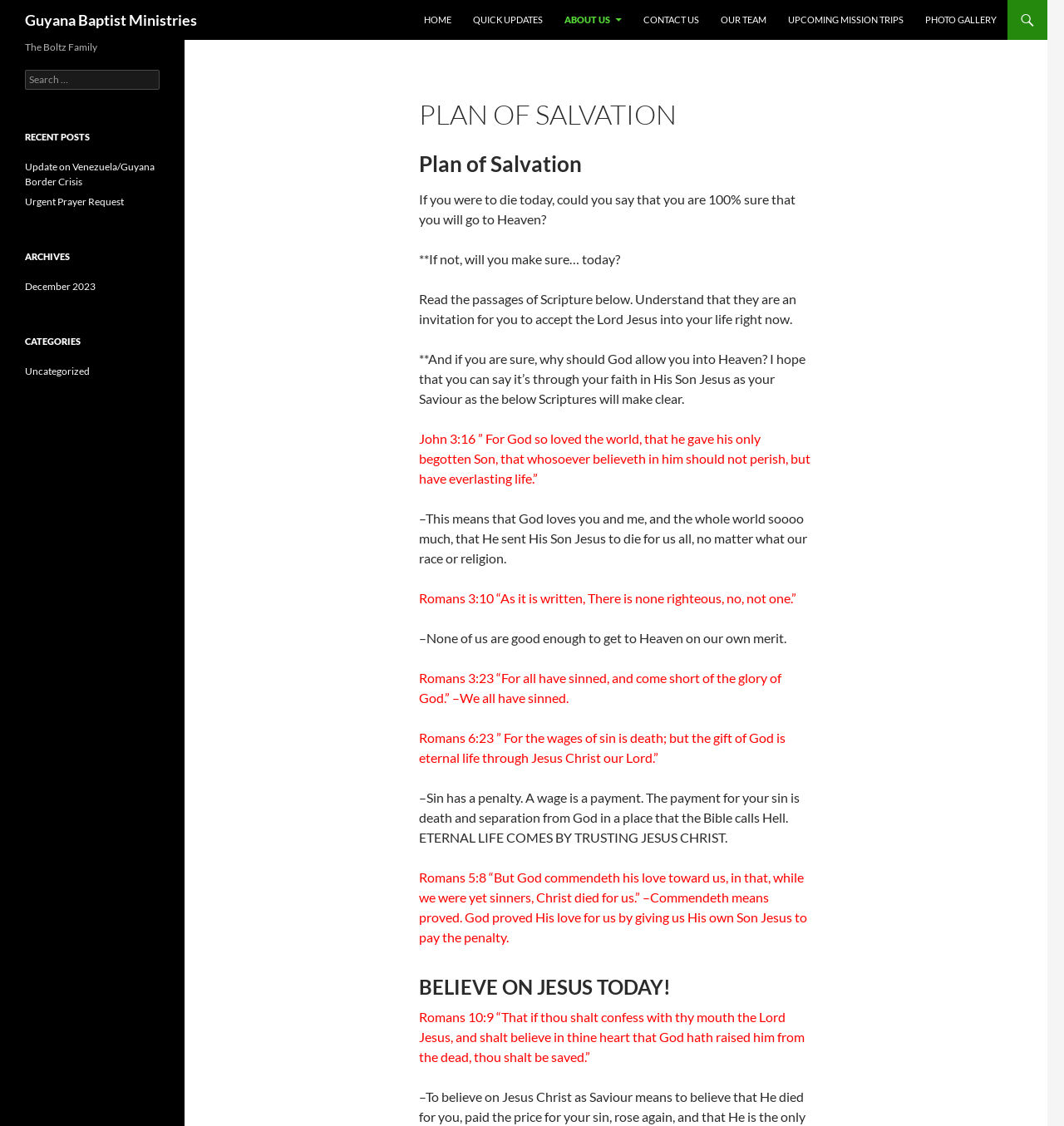Give a one-word or short phrase answer to the question: 
What is the name of the organization?

Guyana Baptist Ministries